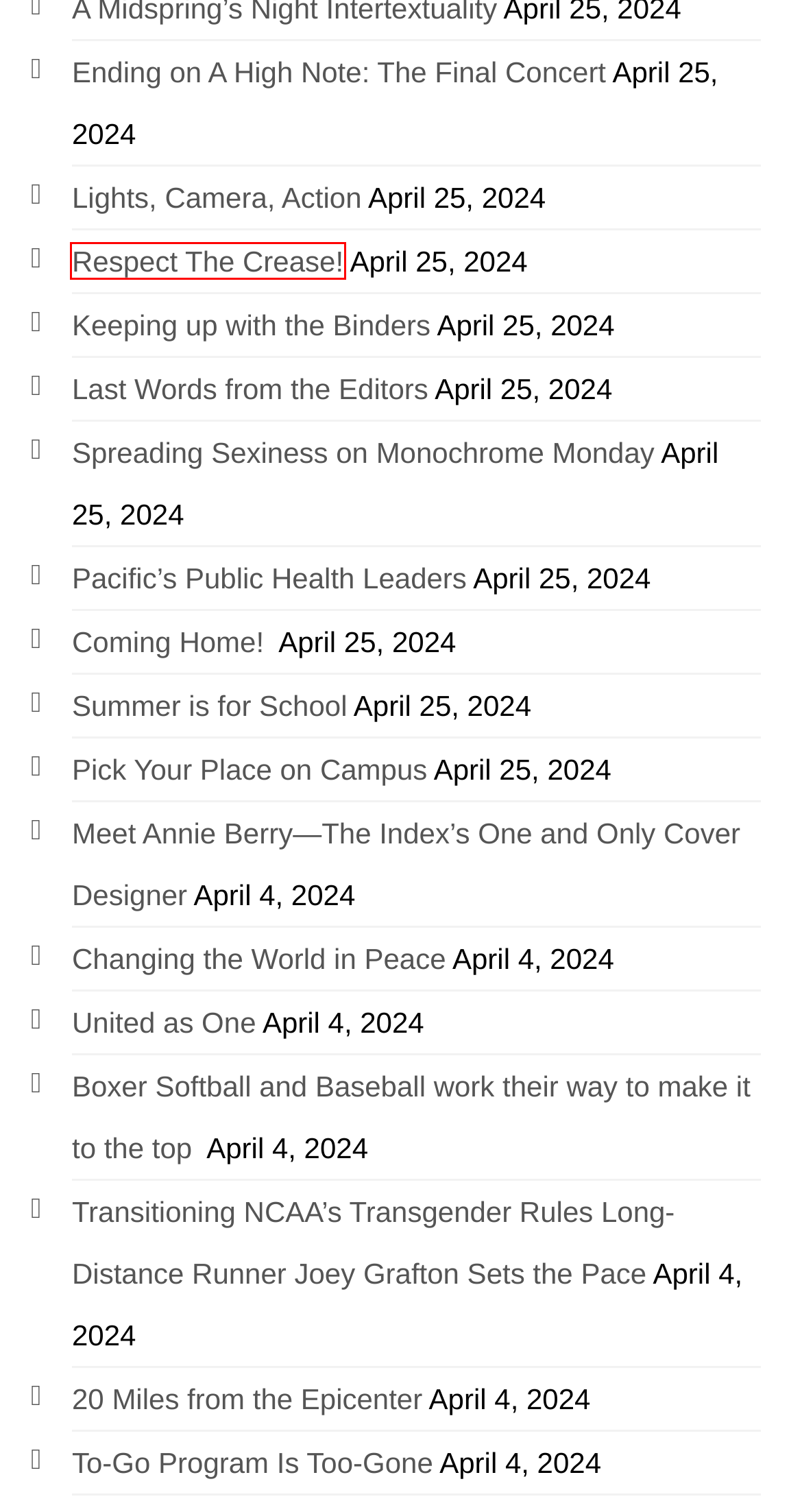You are provided a screenshot of a webpage featuring a red bounding box around a UI element. Choose the webpage description that most accurately represents the new webpage after clicking the element within the red bounding box. Here are the candidates:
A. Spreading Sexiness on Monochrome Monday – The Pacific Index
B. 20 Miles from the Epicenter – The Pacific Index
C. Lights, Camera, Action – The Pacific Index
D. Summer is for School – The Pacific Index
E. Boxer Softball and Baseball work their way to make it to the top  – The Pacific Index
F. Respect The Crease! – The Pacific Index
G. Pick Your Place on Campus – The Pacific Index
H. Pacific’s Public Health Leaders – The Pacific Index

F